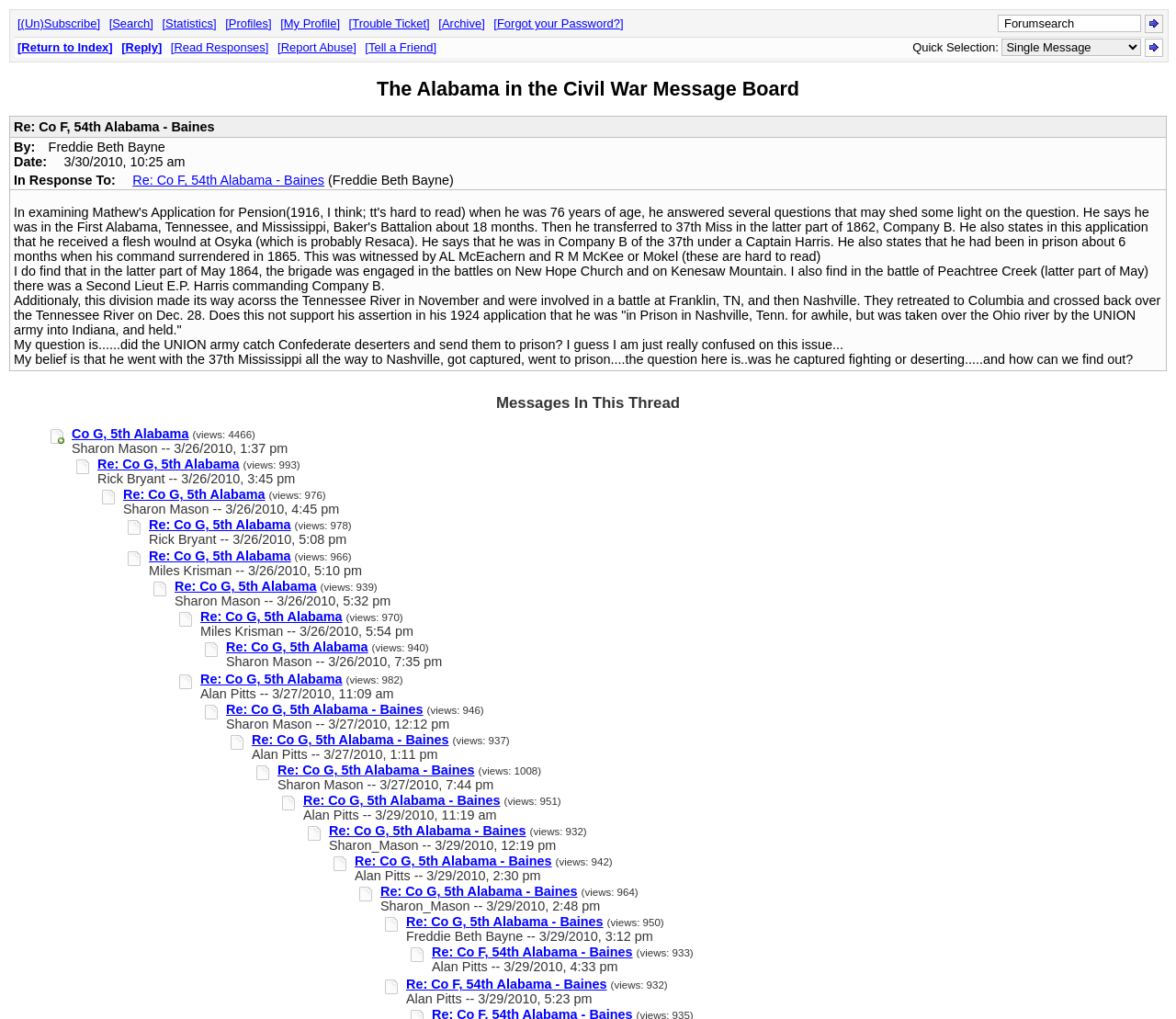Determine the coordinates of the bounding box that should be clicked to complete the instruction: "Visit the 'BLOG' page". The coordinates should be represented by four float numbers between 0 and 1: [left, top, right, bottom].

None